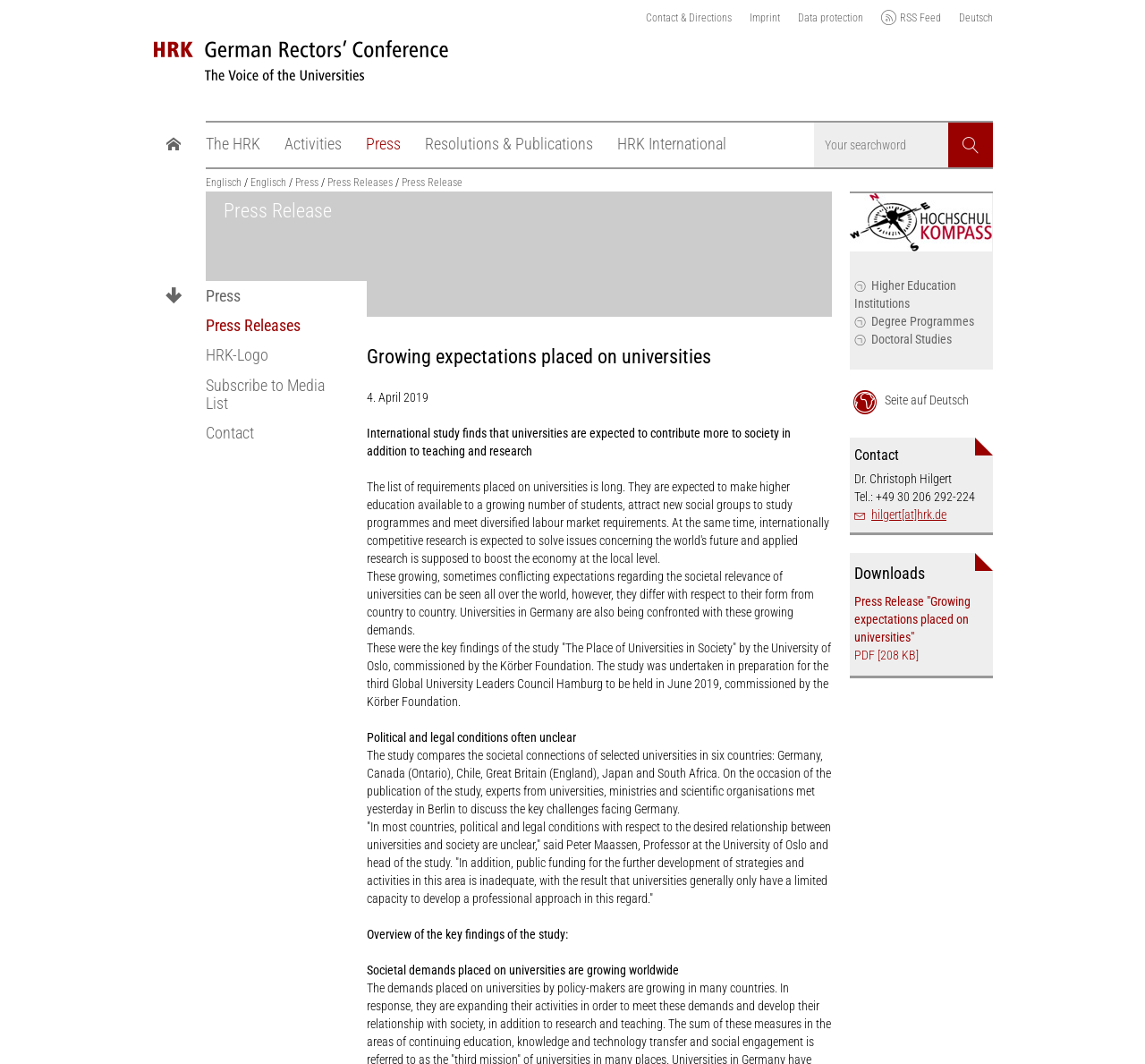Given the following UI element description: "Research Map "Key Research Priorities"", find the bounding box coordinates in the webpage screenshot.

[0.248, 0.282, 0.42, 0.322]